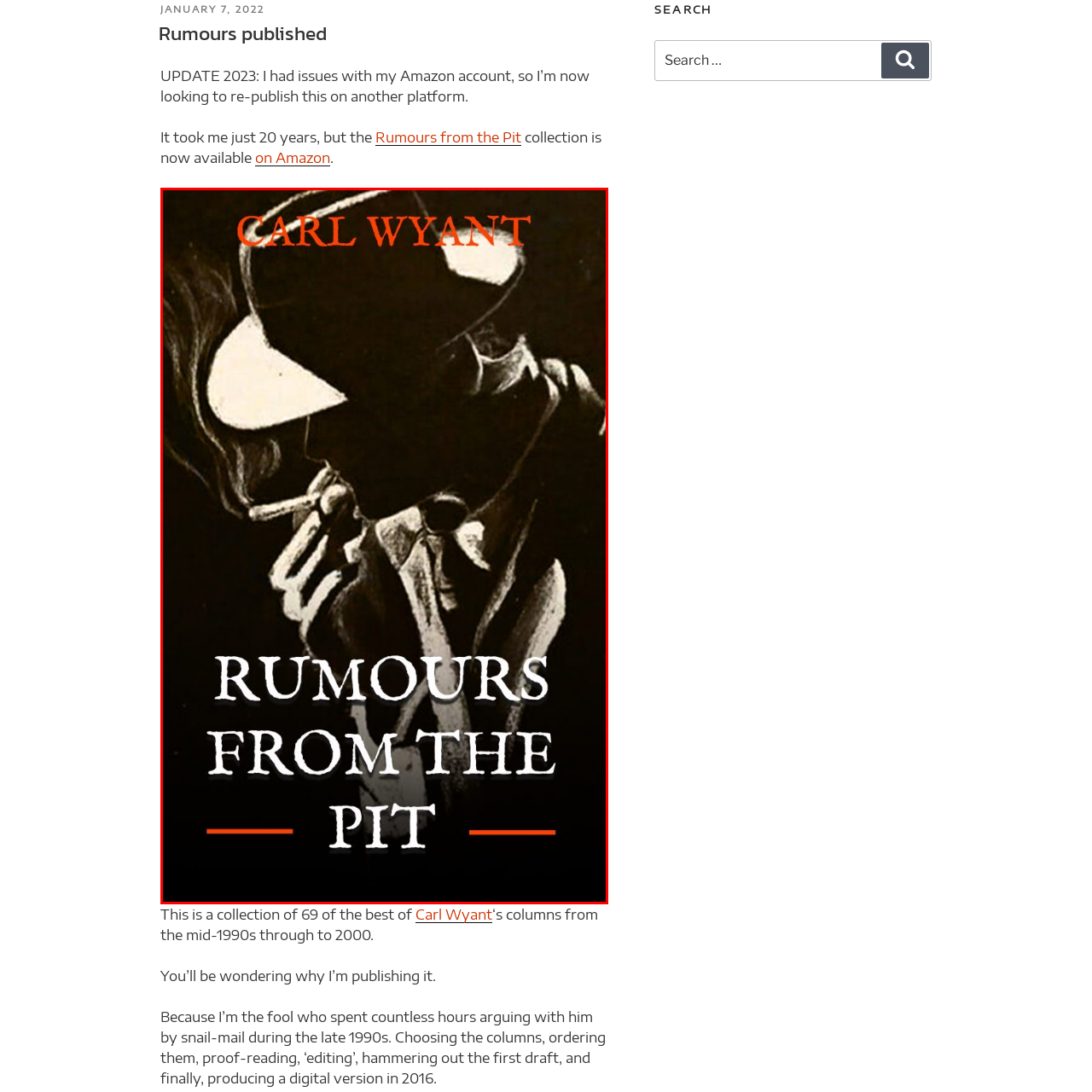What is the font color of the title 'RUMOURS FROM THE PIT'?
Focus on the red-bounded area of the image and reply with one word or a short phrase.

White